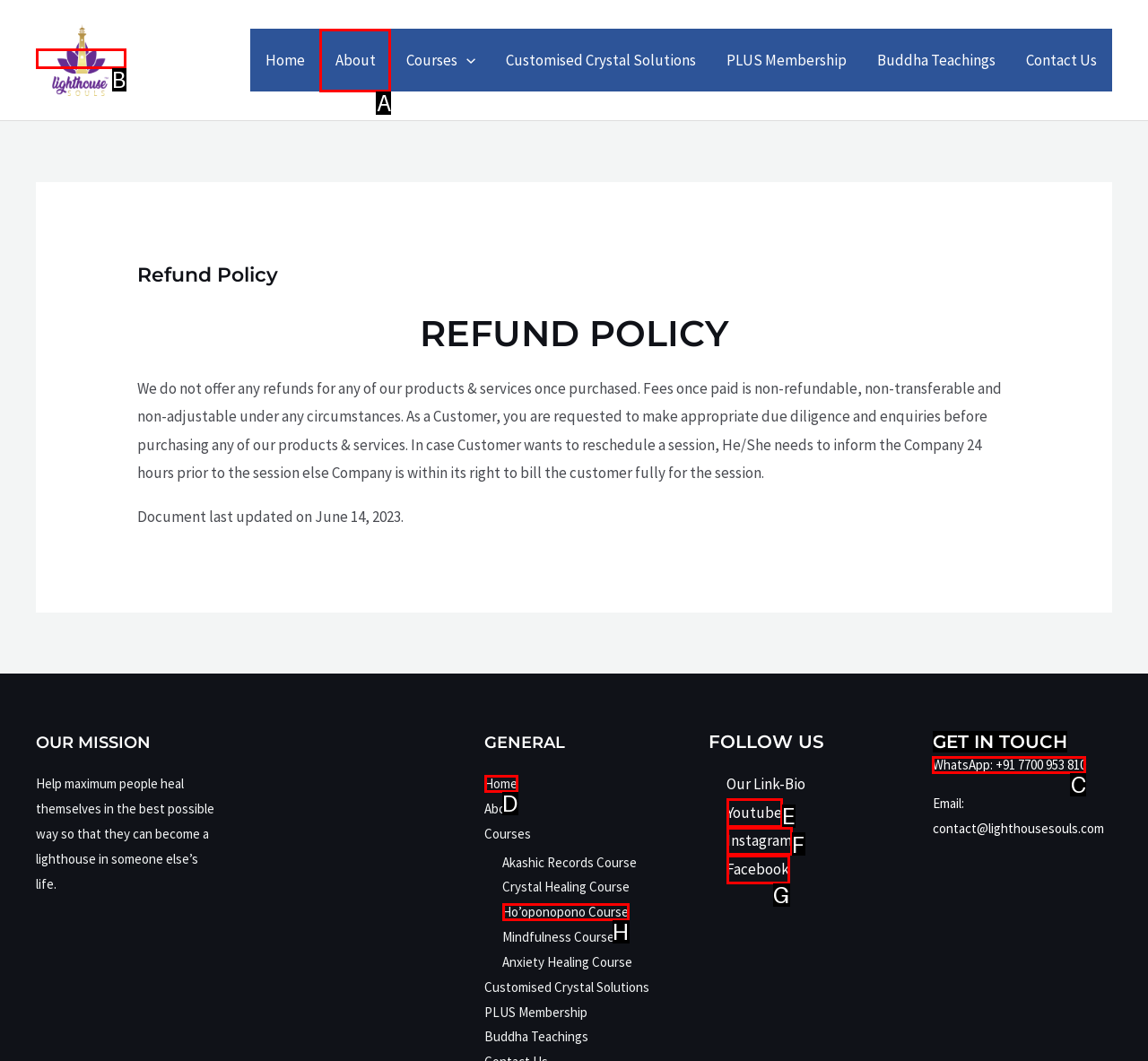Determine the correct UI element to click for this instruction: get in touch via whatsapp. Respond with the letter of the chosen element.

C